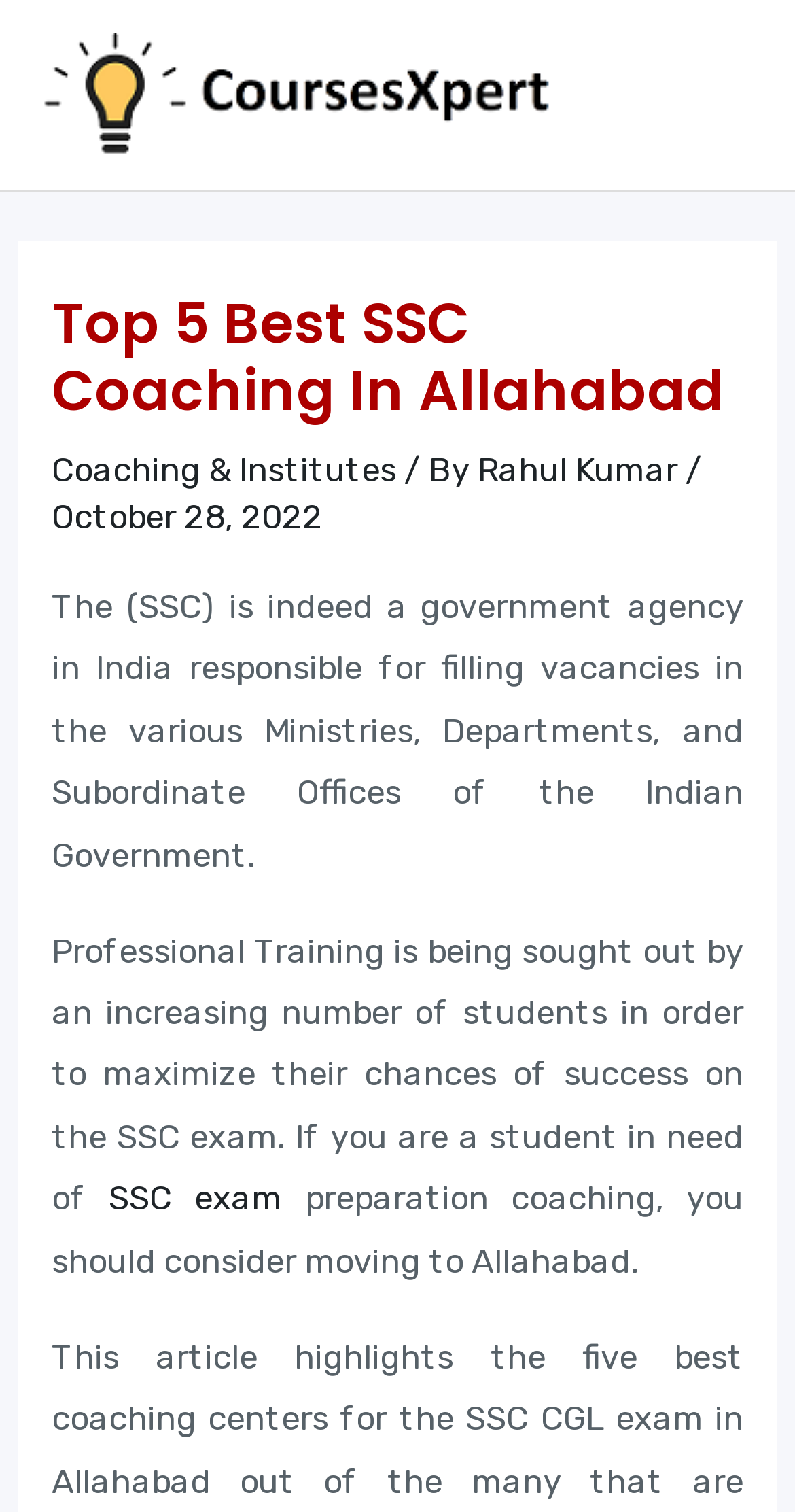What is the purpose of professional training for SSC exams?
Please provide a detailed and comprehensive answer to the question.

According to the webpage, professional training is being sought out by an increasing number of students in order to maximize their chances of success on the SSC exam. This is mentioned in the paragraph with a bounding box of [0.065, 0.616, 0.935, 0.806].